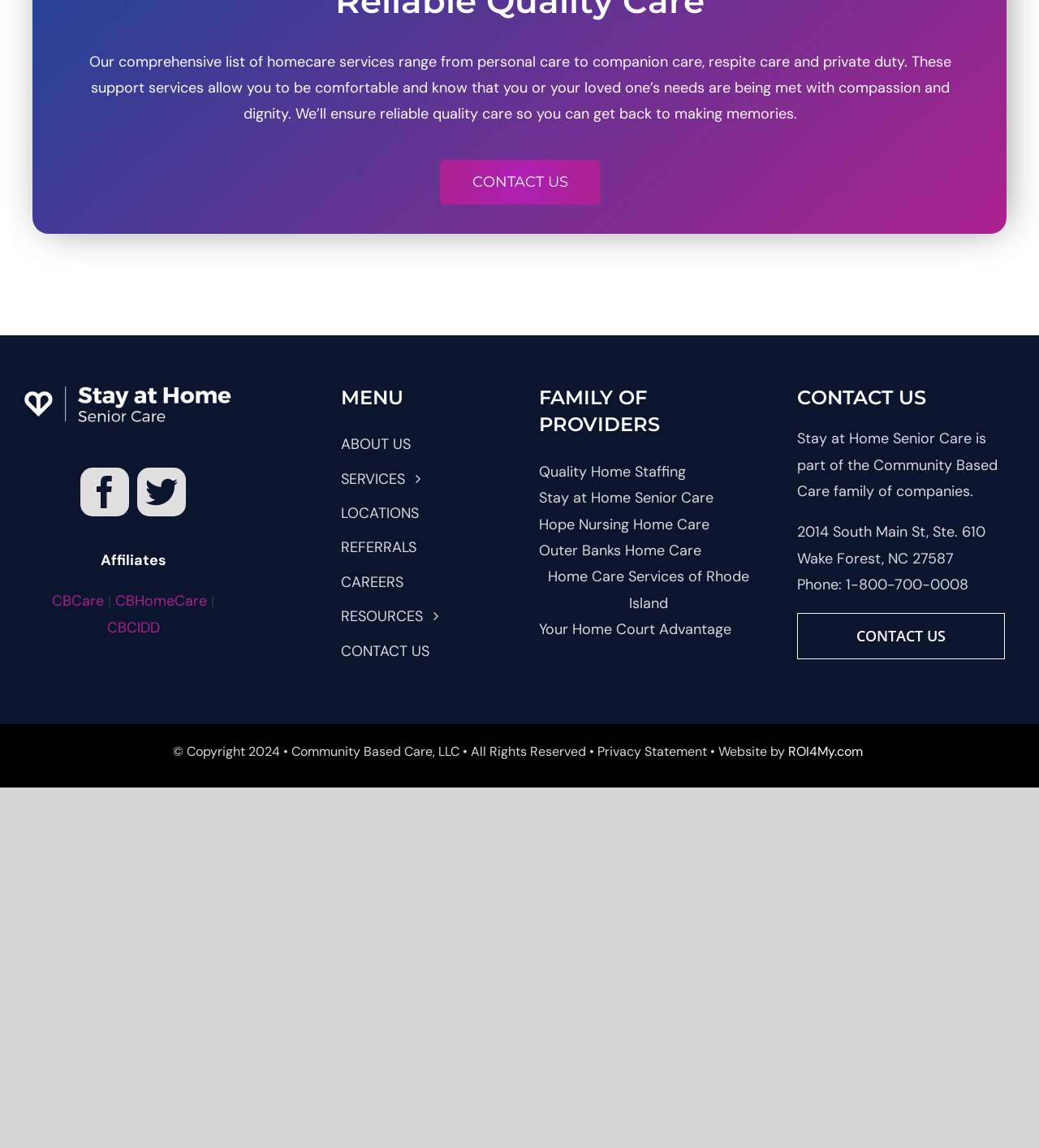Find the bounding box coordinates of the element I should click to carry out the following instruction: "Click on CONTACT US".

[0.423, 0.139, 0.578, 0.178]